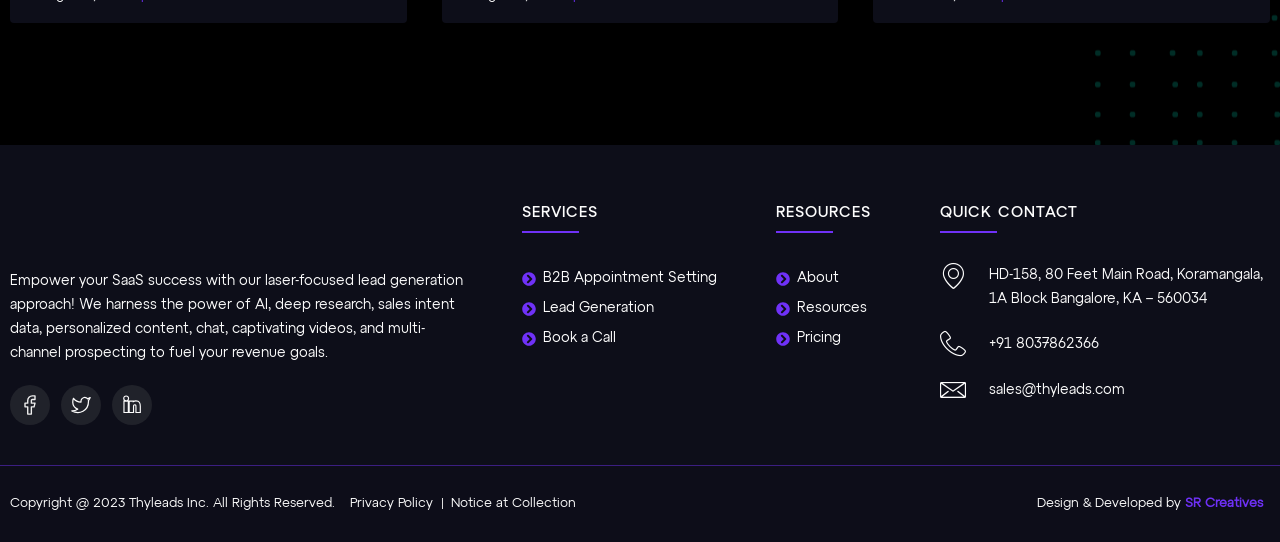Identify the bounding box coordinates of the area you need to click to perform the following instruction: "Check the company address".

[0.773, 0.495, 0.987, 0.565]